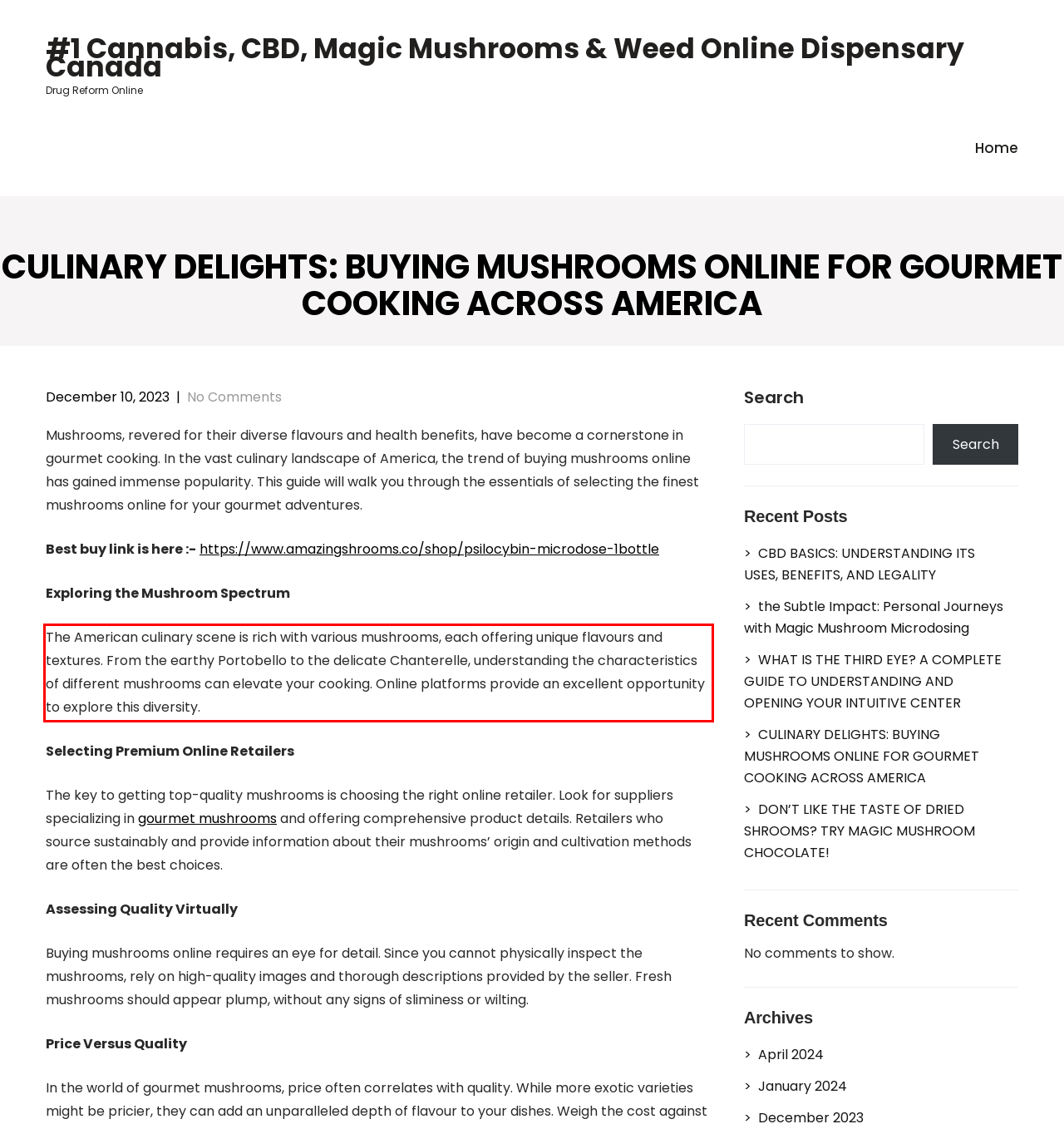Within the screenshot of the webpage, there is a red rectangle. Please recognize and generate the text content inside this red bounding box.

The American culinary scene is rich with various mushrooms, each offering unique flavours and textures. From the earthy Portobello to the delicate Chanterelle, understanding the characteristics of different mushrooms can elevate your cooking. Online platforms provide an excellent opportunity to explore this diversity.